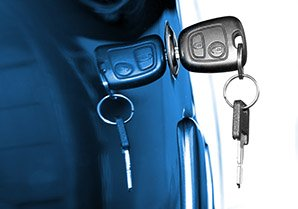What is the focus of the image?
We need a detailed and meticulous answer to the question.

The image is focused on the sleek design of the car key fob, which features buttons that likely control central locking and unlocking, highlighting the modern key technology.